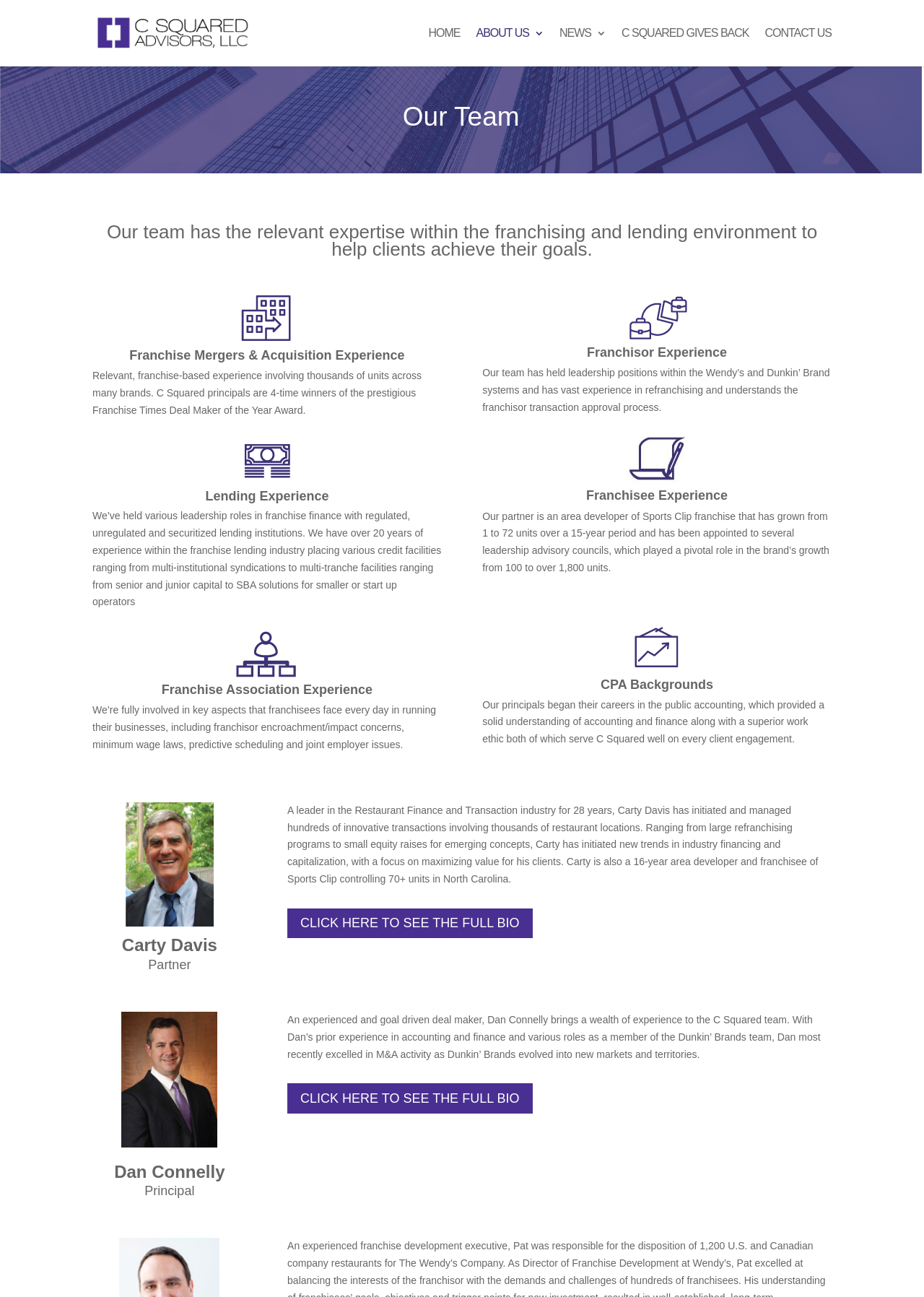Using the description "C Squared Gives Back", locate and provide the bounding box of the UI element.

[0.673, 0.022, 0.811, 0.051]